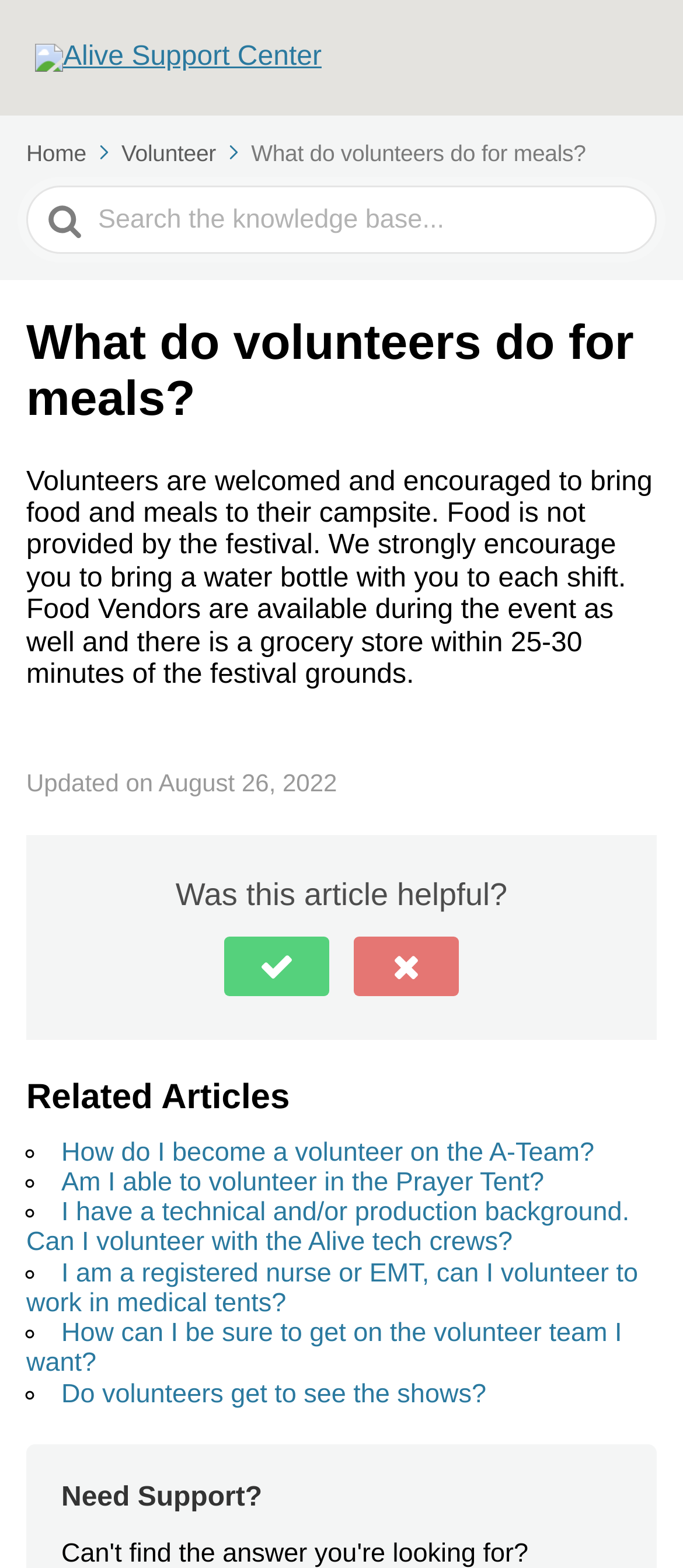From the screenshot, find the bounding box of the UI element matching this description: "Yes". Supply the bounding box coordinates in the form [left, top, right, bottom], each a float between 0 and 1.

[0.328, 0.597, 0.481, 0.635]